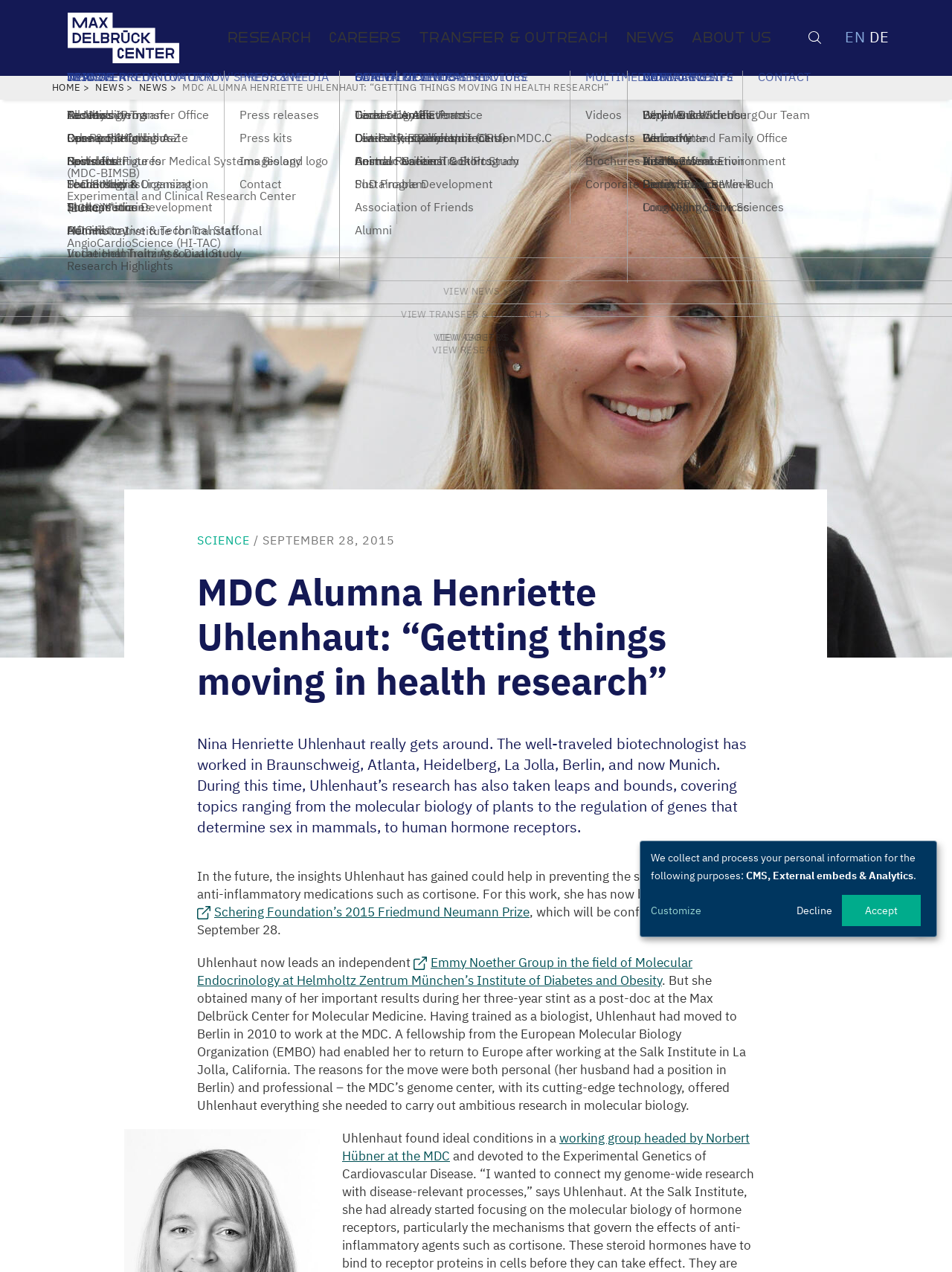Provide a brief response in the form of a single word or phrase:
What is the name of the biotechnologist featured in the article?

Henriette Uhlenhaut